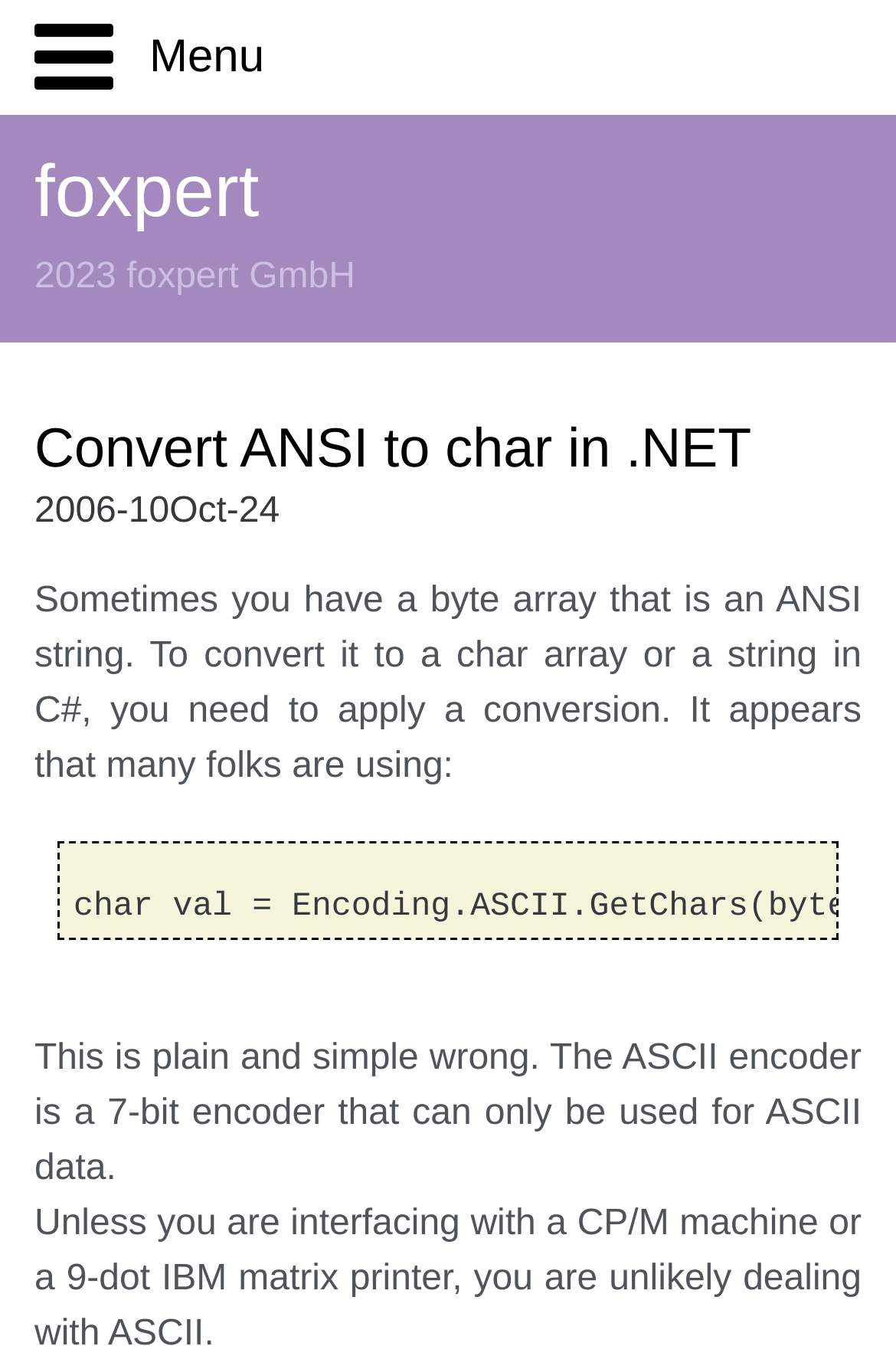From the element description Über uns, predict the bounding box coordinates of the UI element. The coordinates must be specified in the format (top-left x, top-left y, bottom-right x, bottom-right y) and should be within the 0 to 1 range.

[0.038, 0.171, 0.962, 0.256]